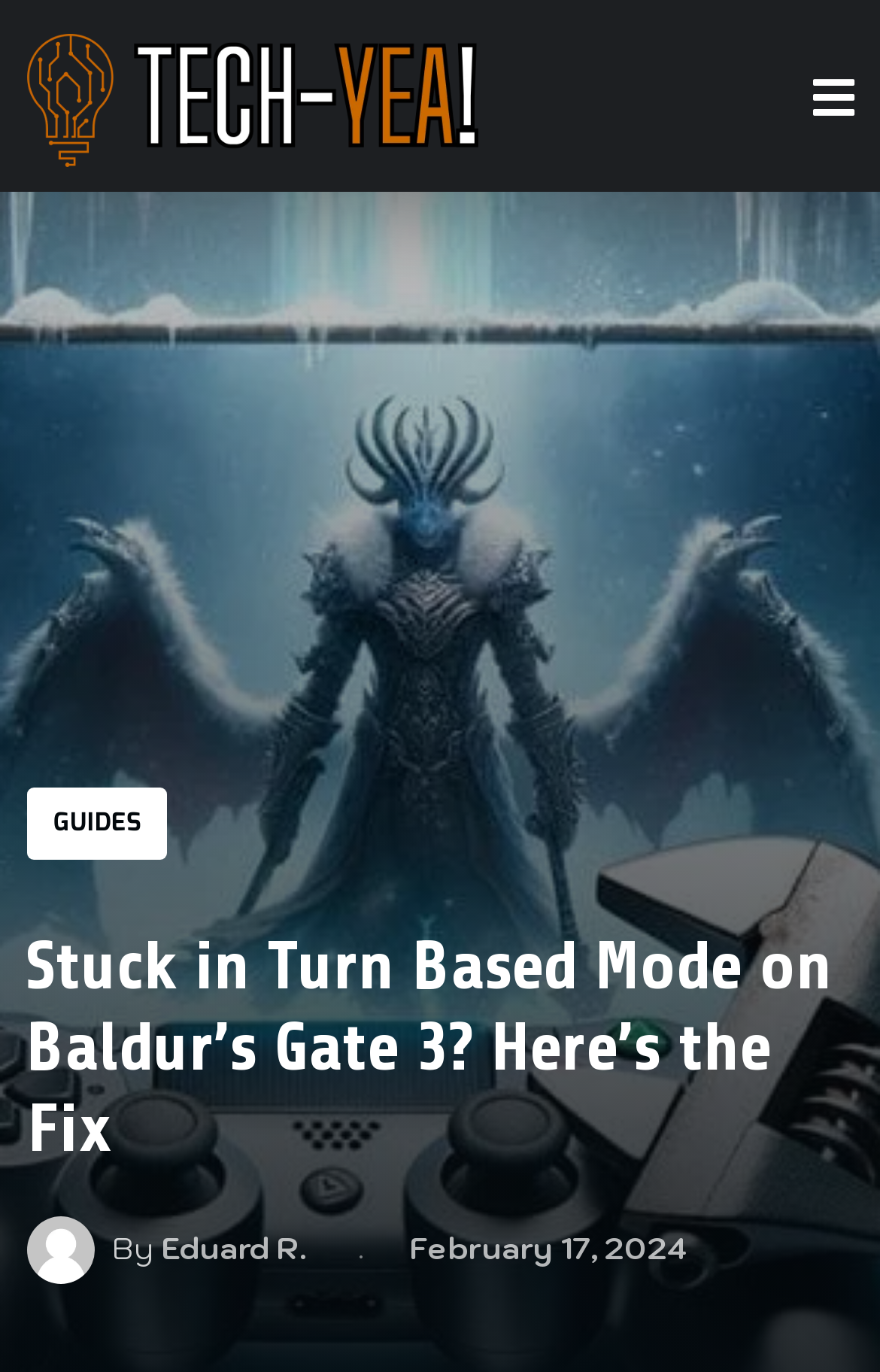Extract the top-level heading from the webpage and provide its text.

Stuck in Turn Based Mode on Baldur’s Gate 3? Here’s the Fix